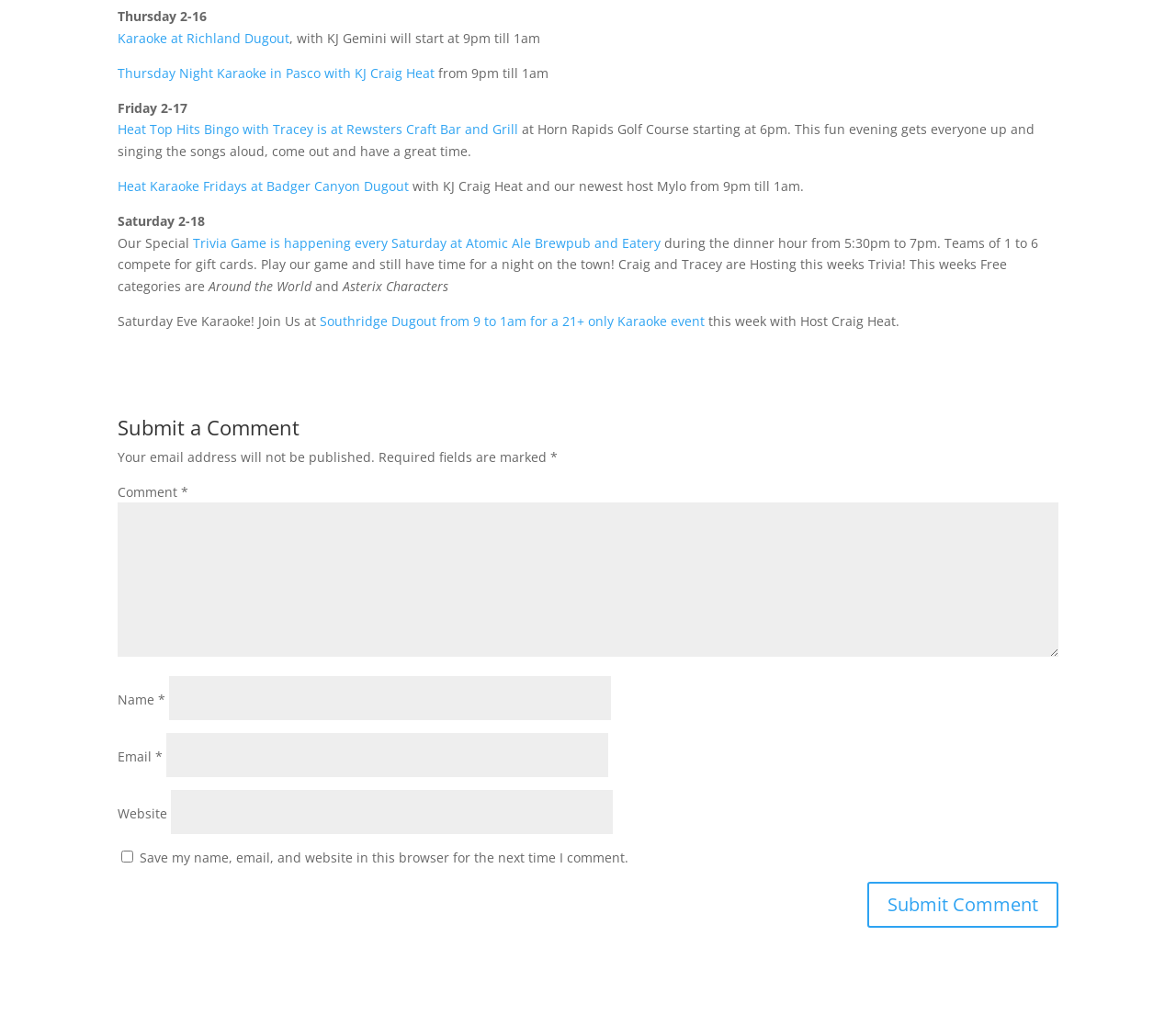Calculate the bounding box coordinates of the UI element given the description: "parent_node: Email * aria-describedby="email-notes" name="email"".

[0.141, 0.722, 0.517, 0.766]